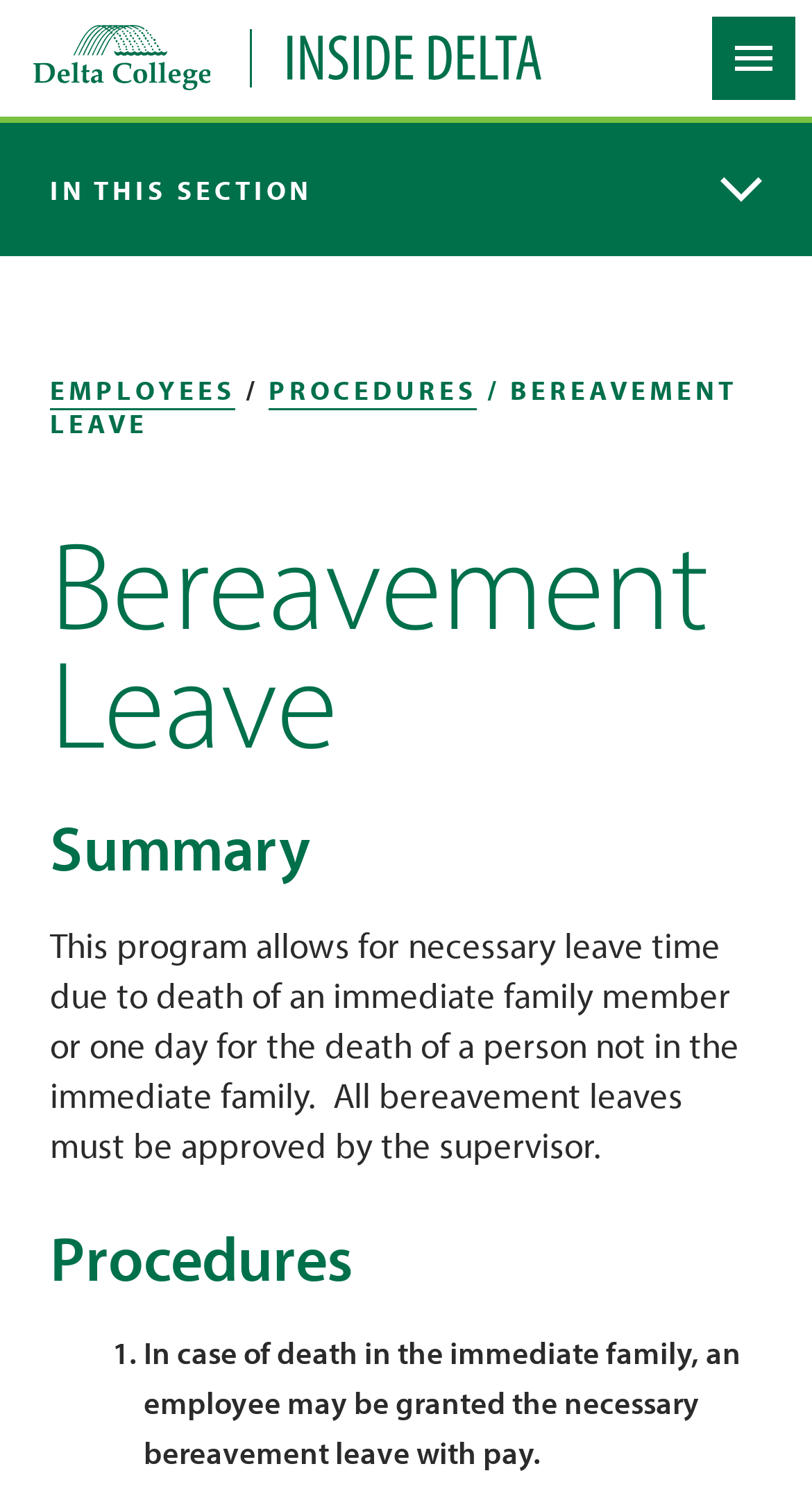Offer a detailed account of what is visible on the webpage.

The webpage is about Bereavement Leave, with a prominent heading at the top center of the page. At the top left, there is a link to "Delta College Inside Delta" accompanied by two images. On the top right, there is a "Menu" button. 

Below the top section, there is a horizontal menu with three options: "EMPLOYEES", "PROCEDURES", and a section title "BEREAVEMENT LEAVE". The "BEREAVEMENT LEAVE" section title is followed by a heading that reads "Bereavement Leave" and a subheading "Summary". 

Under the "Summary" heading, there is a paragraph of text that explains the purpose of the bereavement leave program, which allows employees to take necessary leave time due to the death of an immediate family member or one day for the death of a person not in the immediate family. 

Further down, there is another heading "Procedures" followed by a list with a single item, numbered "1.", which describes the procedure for taking bereavement leave in case of death in the immediate family.